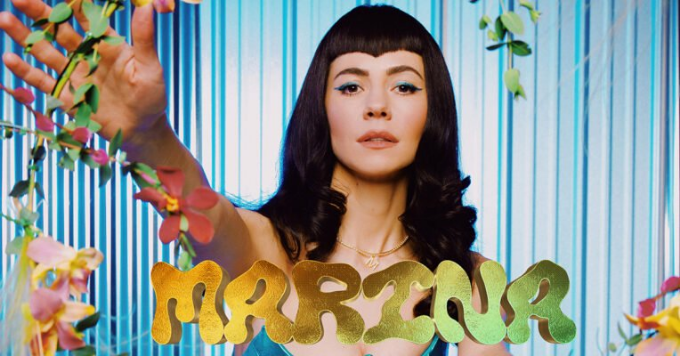Respond to the question below with a concise word or phrase:
What is the title of the album mentioned in the caption?

Ancient Dreams in a Modern Land